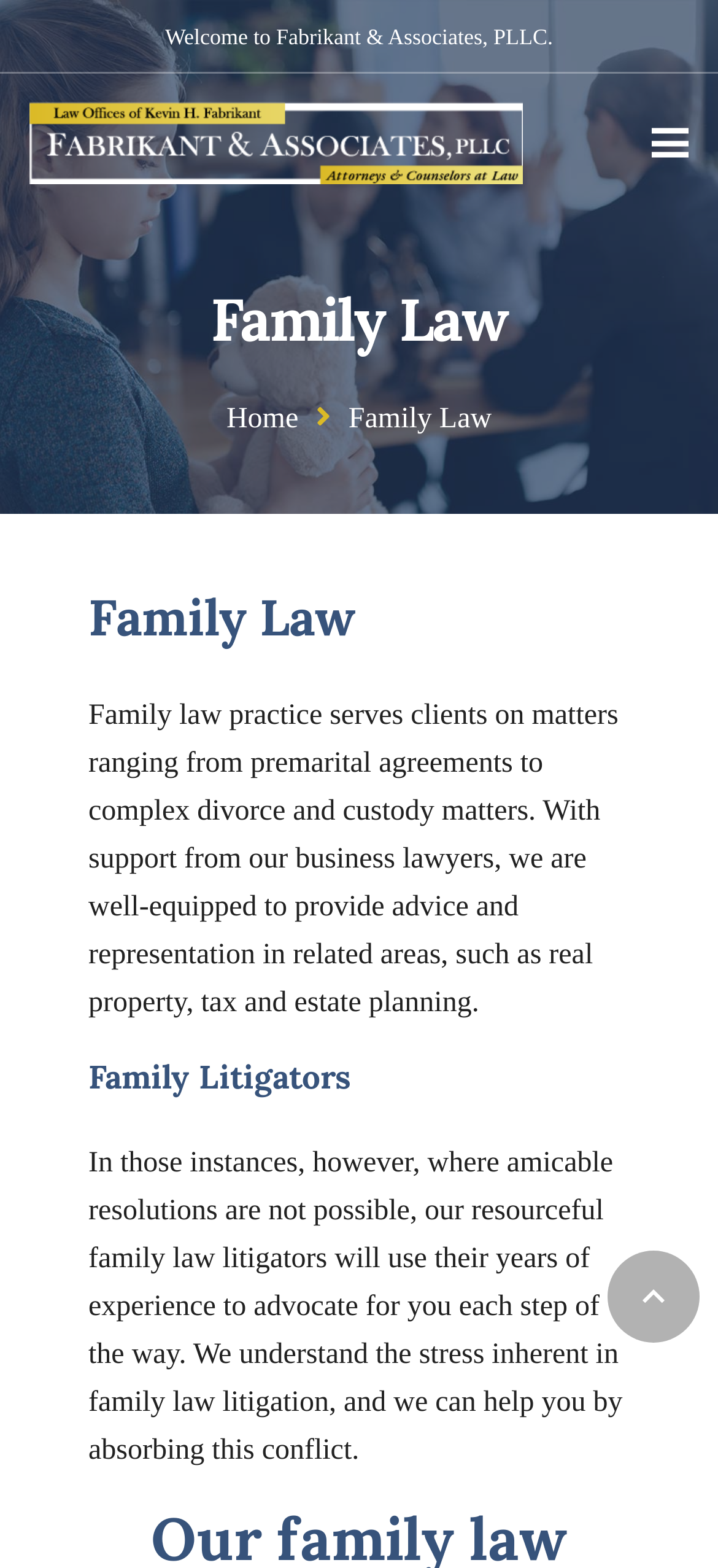Locate the bounding box of the UI element with the following description: "title="Search"".

None